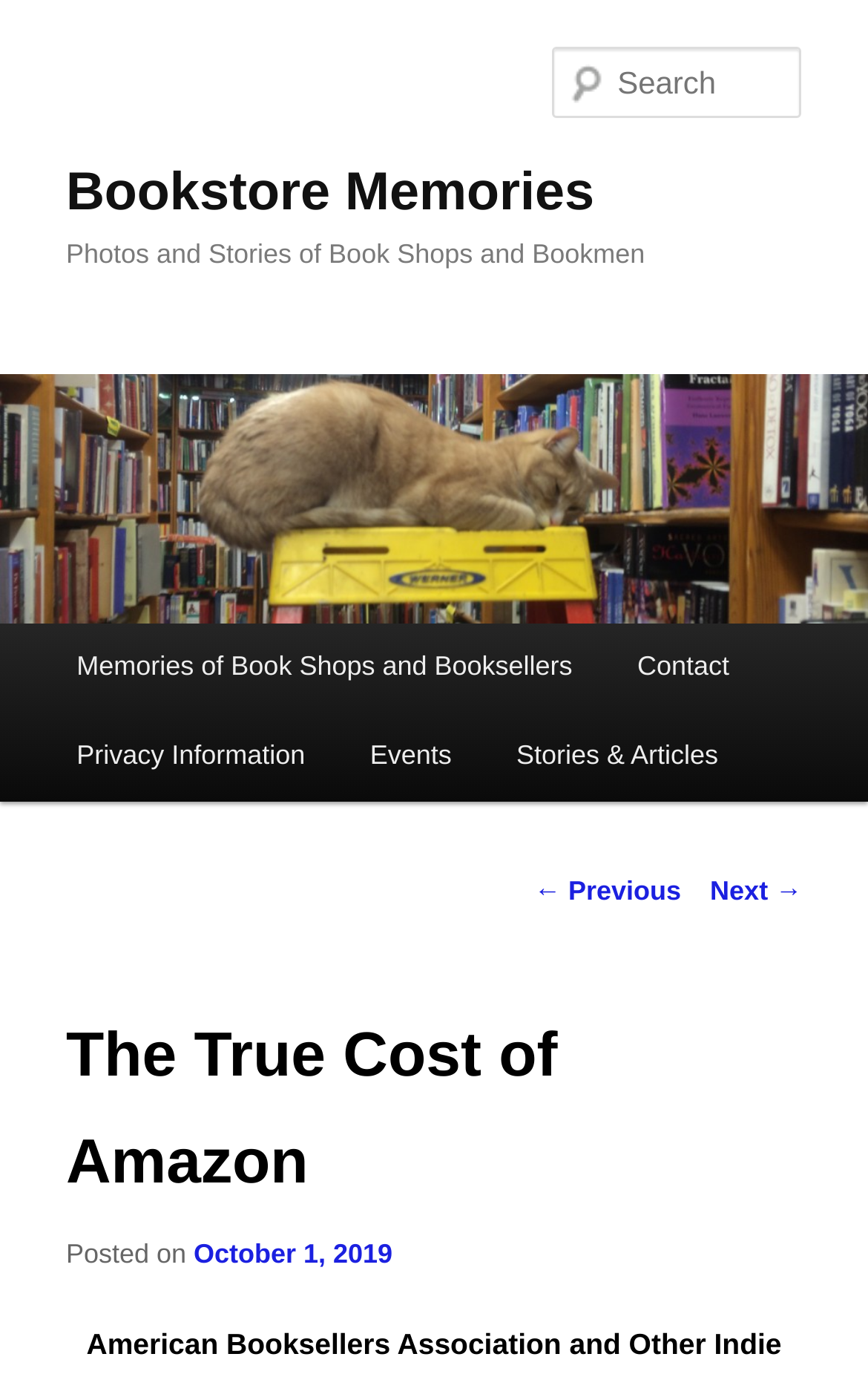Find the bounding box coordinates of the element to click in order to complete this instruction: "View next page". The bounding box coordinates must be four float numbers between 0 and 1, denoted as [left, top, right, bottom].

[0.818, 0.638, 0.924, 0.66]